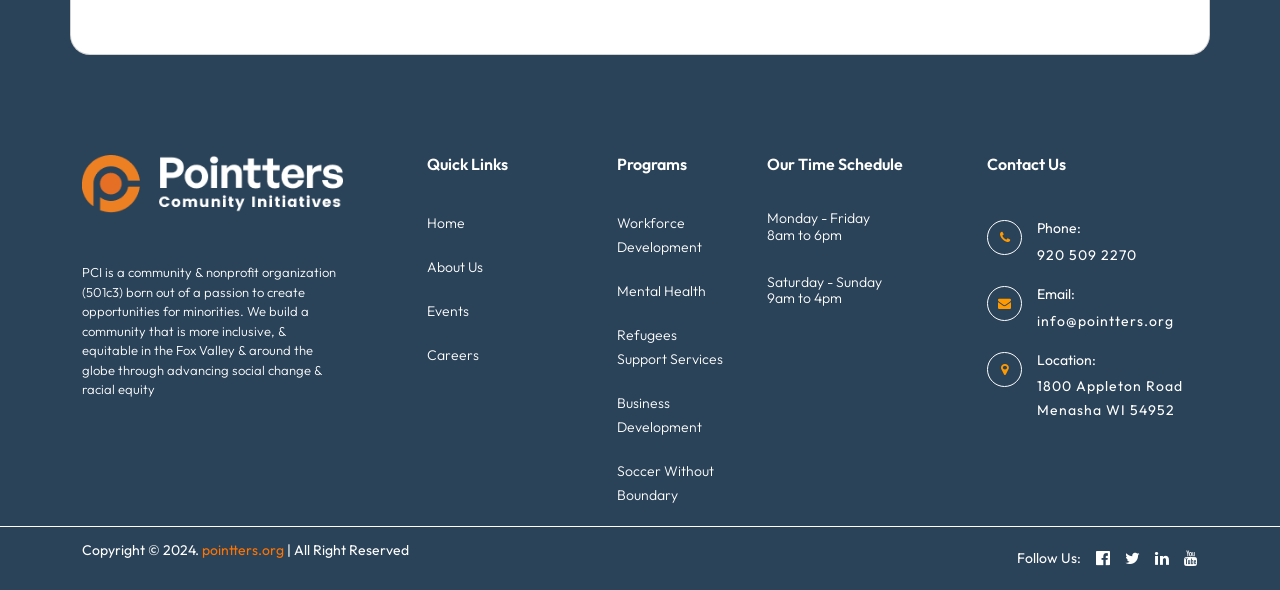Provide the bounding box coordinates of the HTML element described by the text: "Mental Health". The coordinates should be in the format [left, top, right, bottom] with values between 0 and 1.

[0.482, 0.478, 0.552, 0.508]